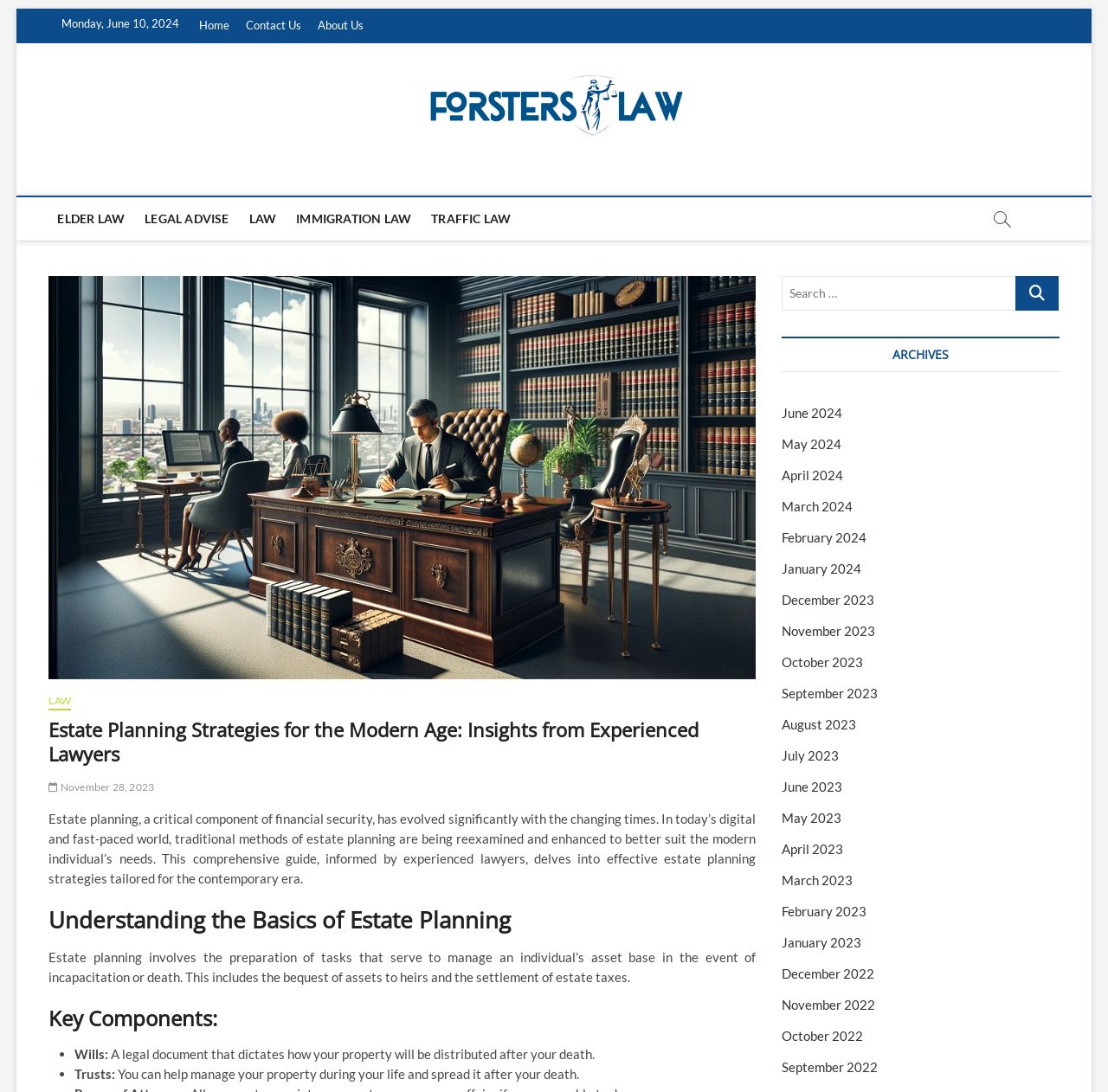Identify the bounding box coordinates of the clickable region required to complete the instruction: "View more from HorseTourneys.com". The coordinates should be given as four float numbers within the range of 0 and 1, i.e., [left, top, right, bottom].

None